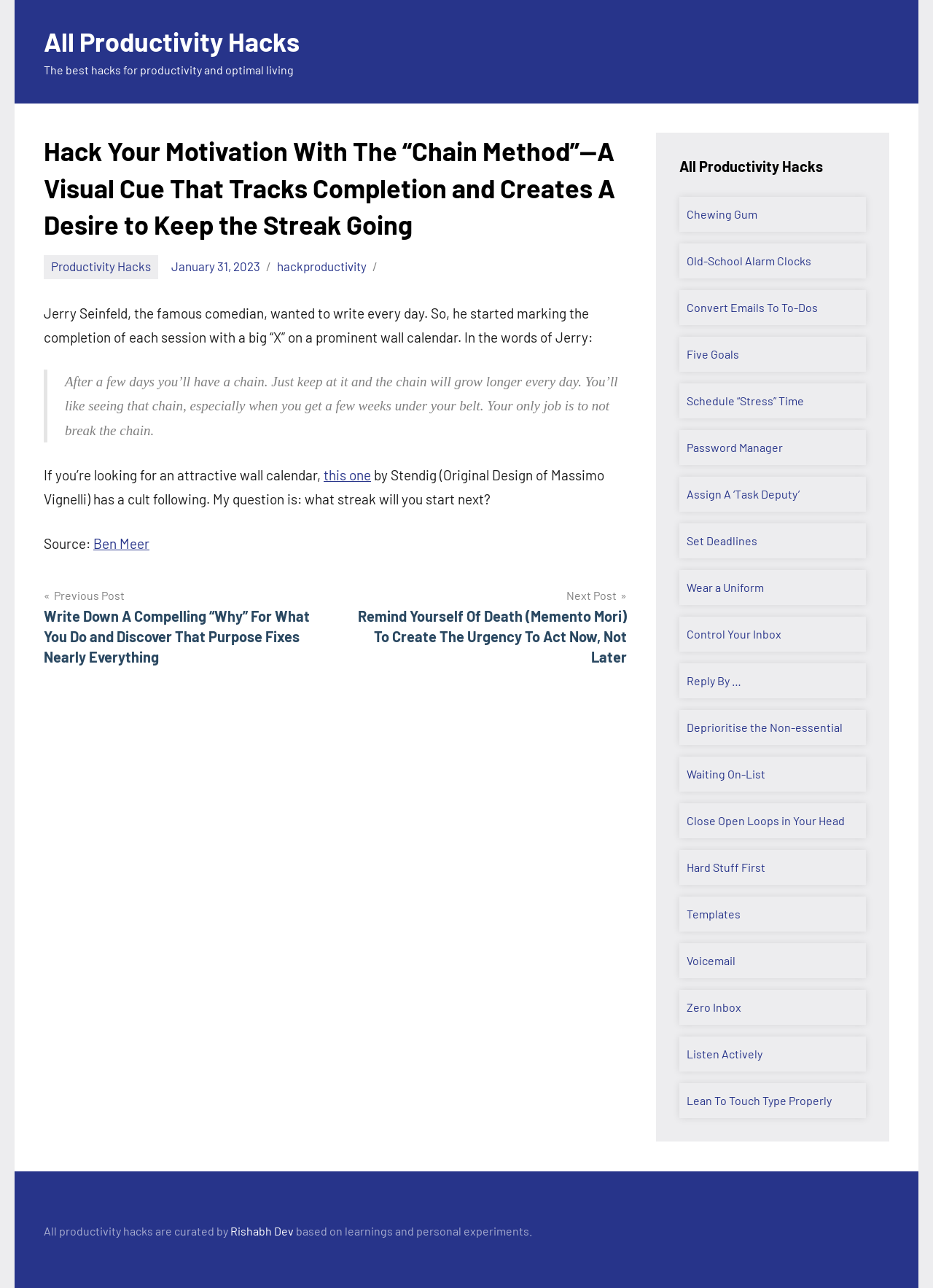Pinpoint the bounding box coordinates of the area that must be clicked to complete this instruction: "Read the article about the 'Chain Method'".

[0.047, 0.103, 0.672, 0.218]